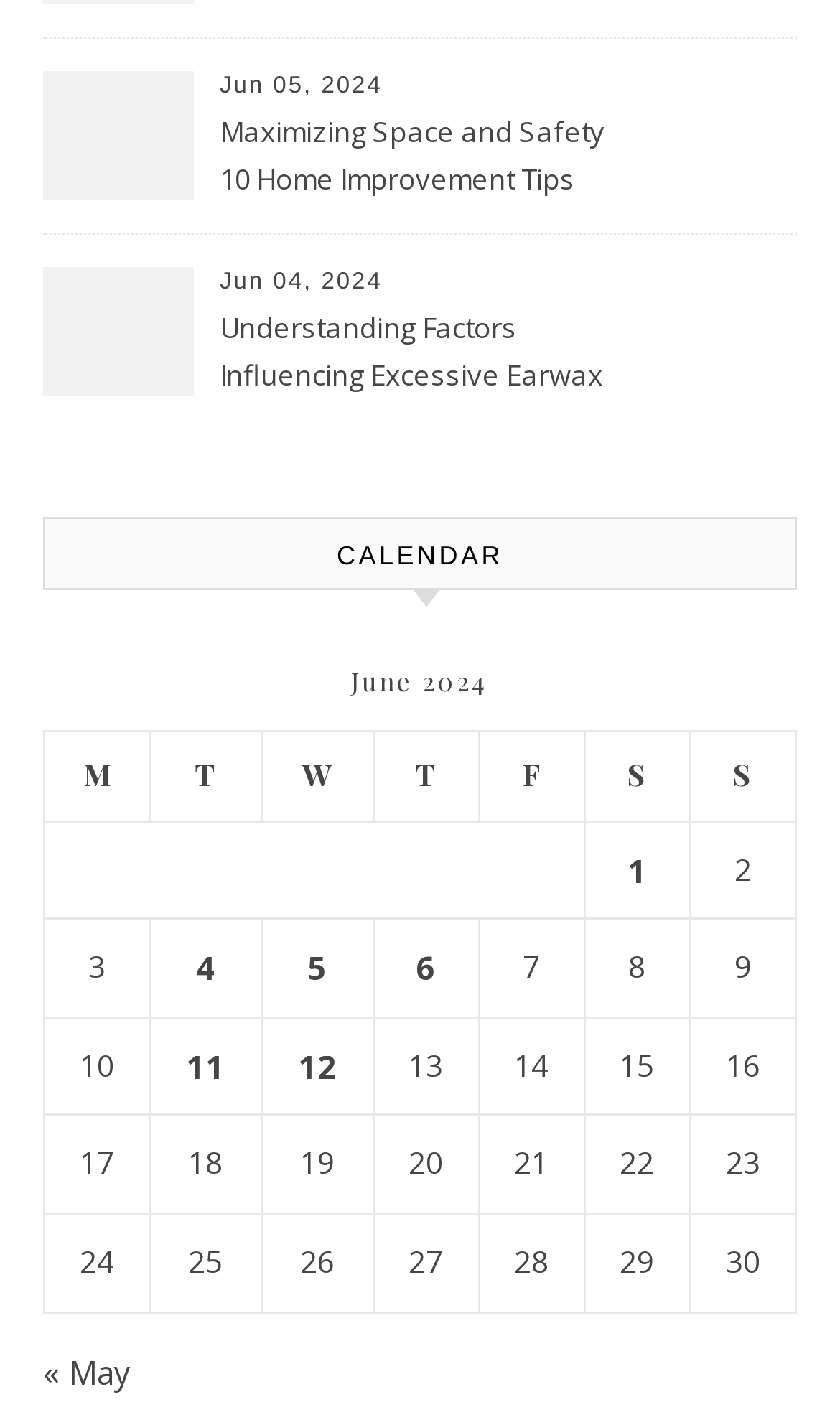Can you determine the bounding box coordinates of the area that needs to be clicked to fulfill the following instruction: "Read article about Understanding Factors Influencing Excessive Earwax Buildup Living the Way"?

[0.262, 0.215, 0.736, 0.284]